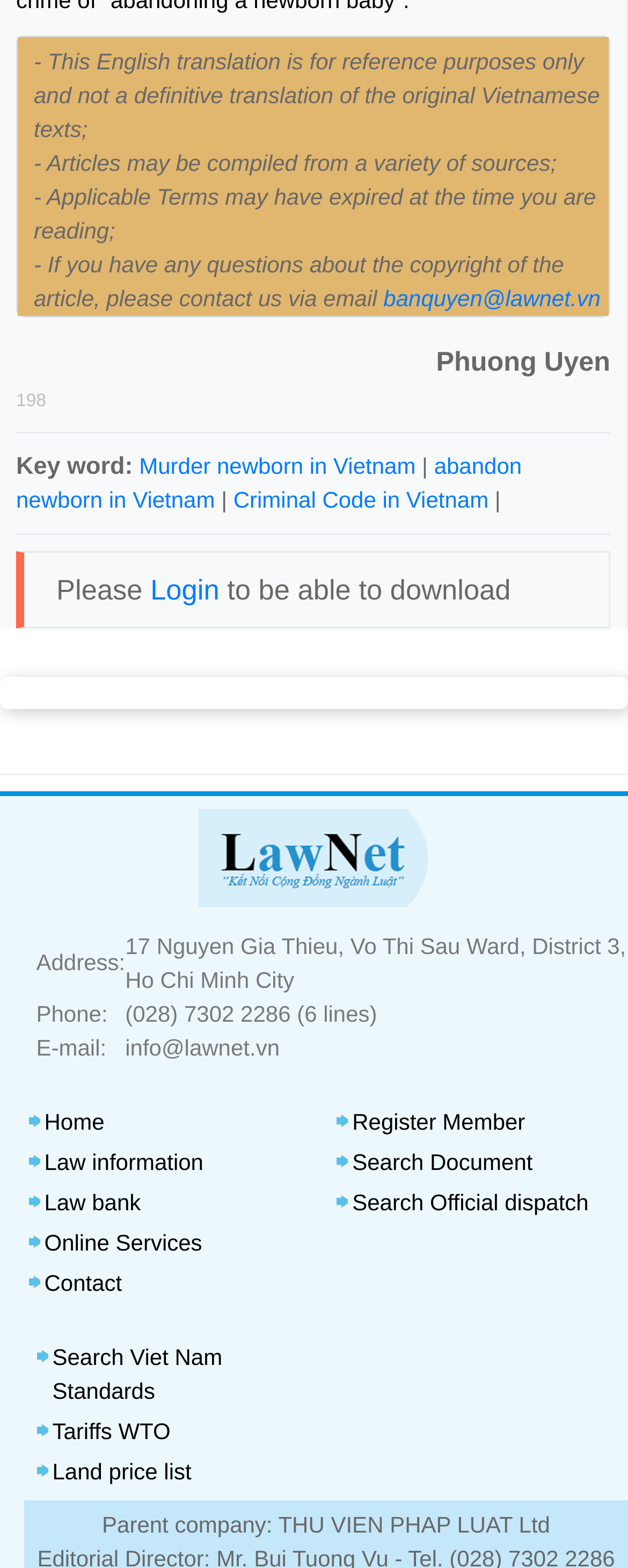Please determine the bounding box coordinates of the area that needs to be clicked to complete this task: 'Click on the 'Login' link'. The coordinates must be four float numbers between 0 and 1, formatted as [left, top, right, bottom].

[0.239, 0.366, 0.349, 0.386]